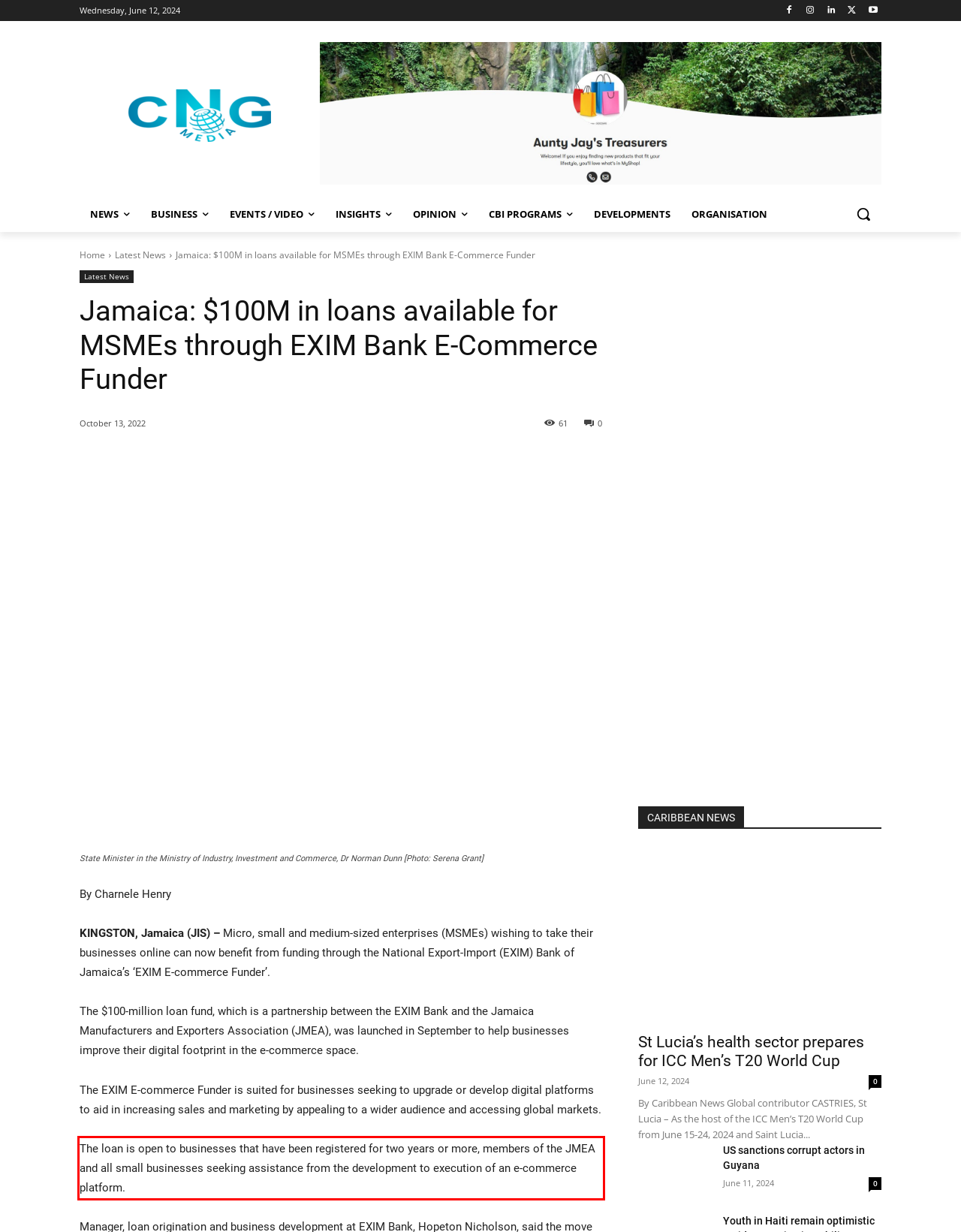Analyze the screenshot of a webpage where a red rectangle is bounding a UI element. Extract and generate the text content within this red bounding box.

The loan is open to businesses that have been registered for two years or more, members of the JMEA and all small businesses seeking assistance from the development to execution of an e-commerce platform.